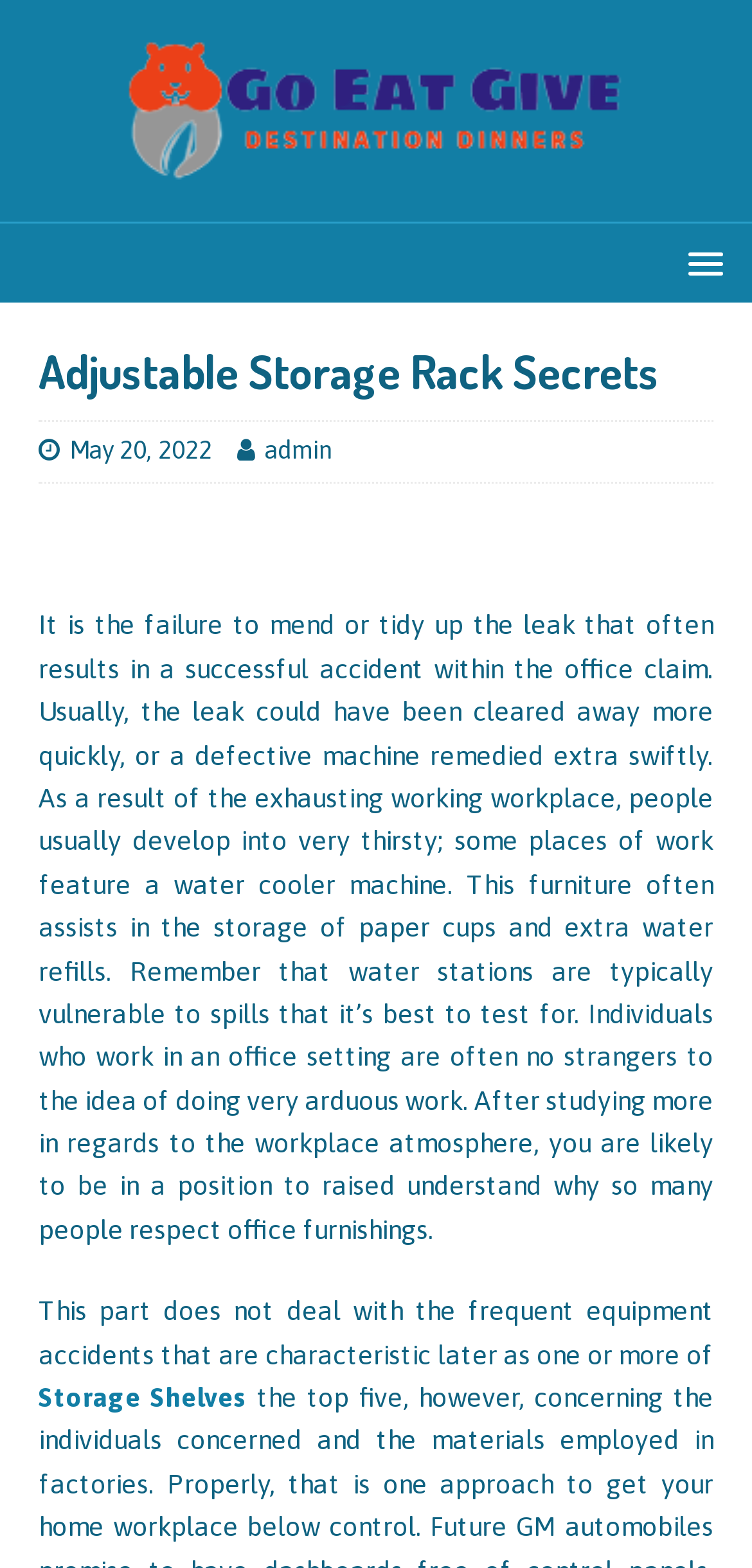What is the author of the article?
Using the visual information, reply with a single word or short phrase.

admin